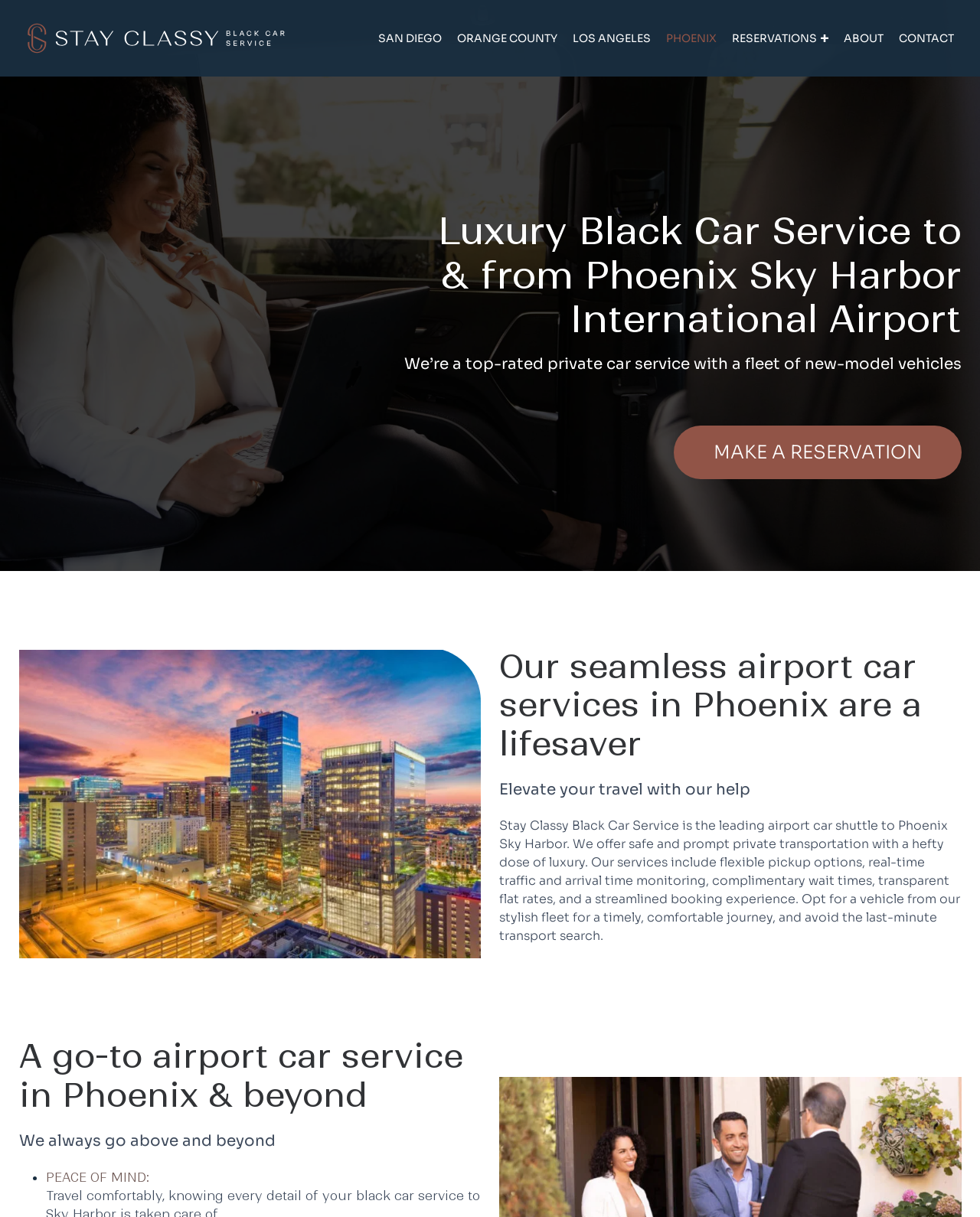Given the description "dating sites reviews", provide the bounding box coordinates of the corresponding UI element.

None